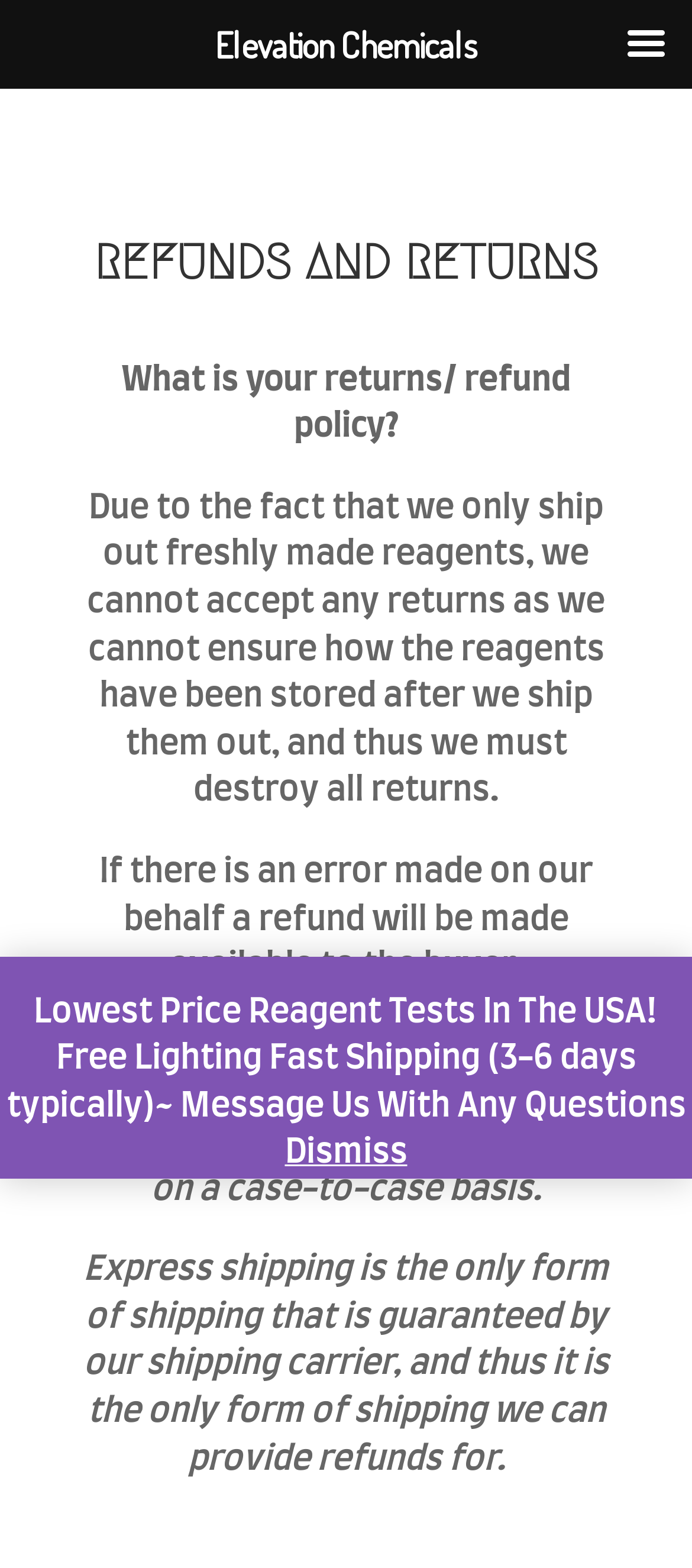Provide your answer to the question using just one word or phrase: What happens if there is an error made on the company's behalf?

Refund is made available